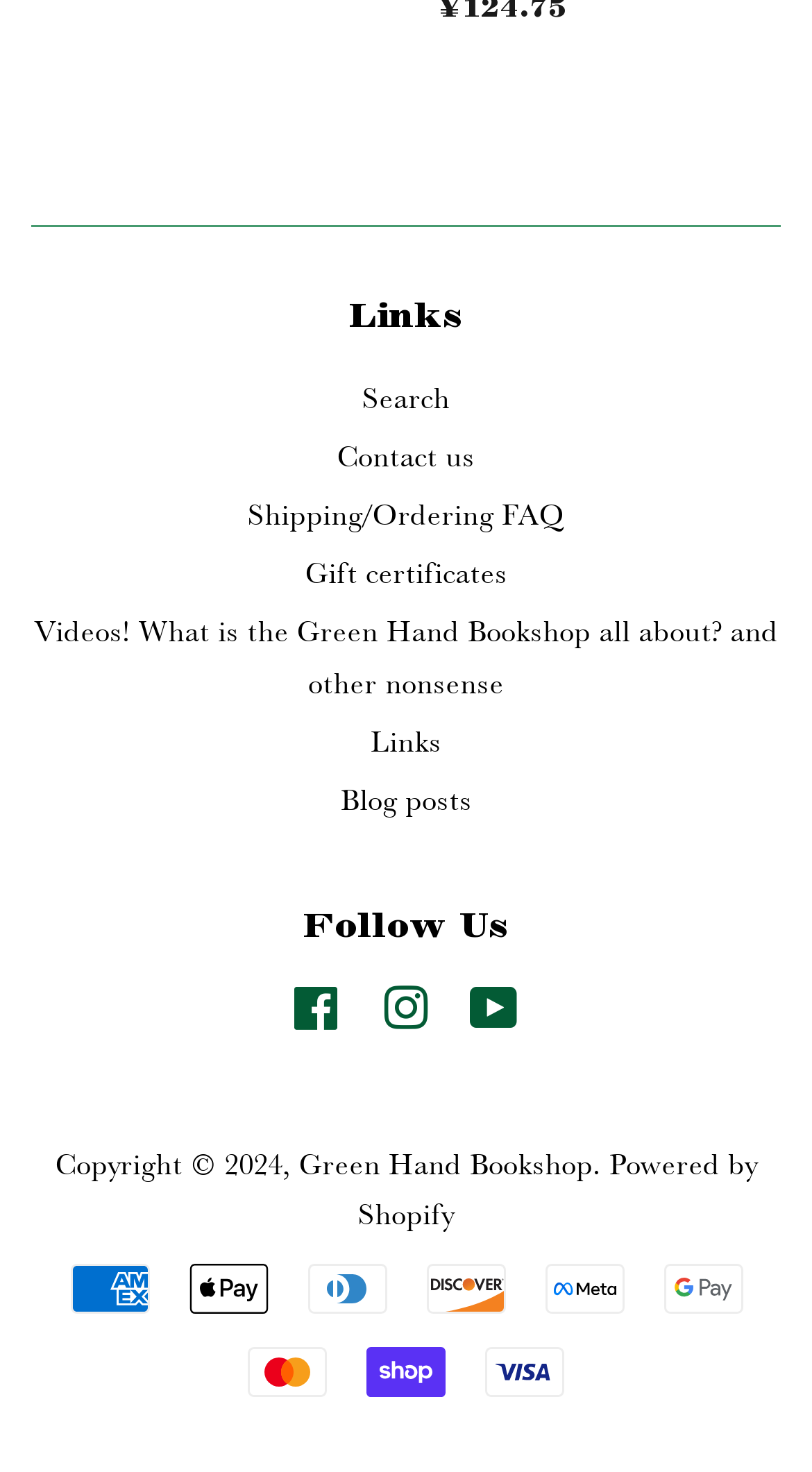What is the platform that powers the website?
Please give a detailed and elaborate answer to the question.

I found the answer by looking at the link 'Powered by Shopify' in the footer section of the webpage, which indicates the platform that powers the website.